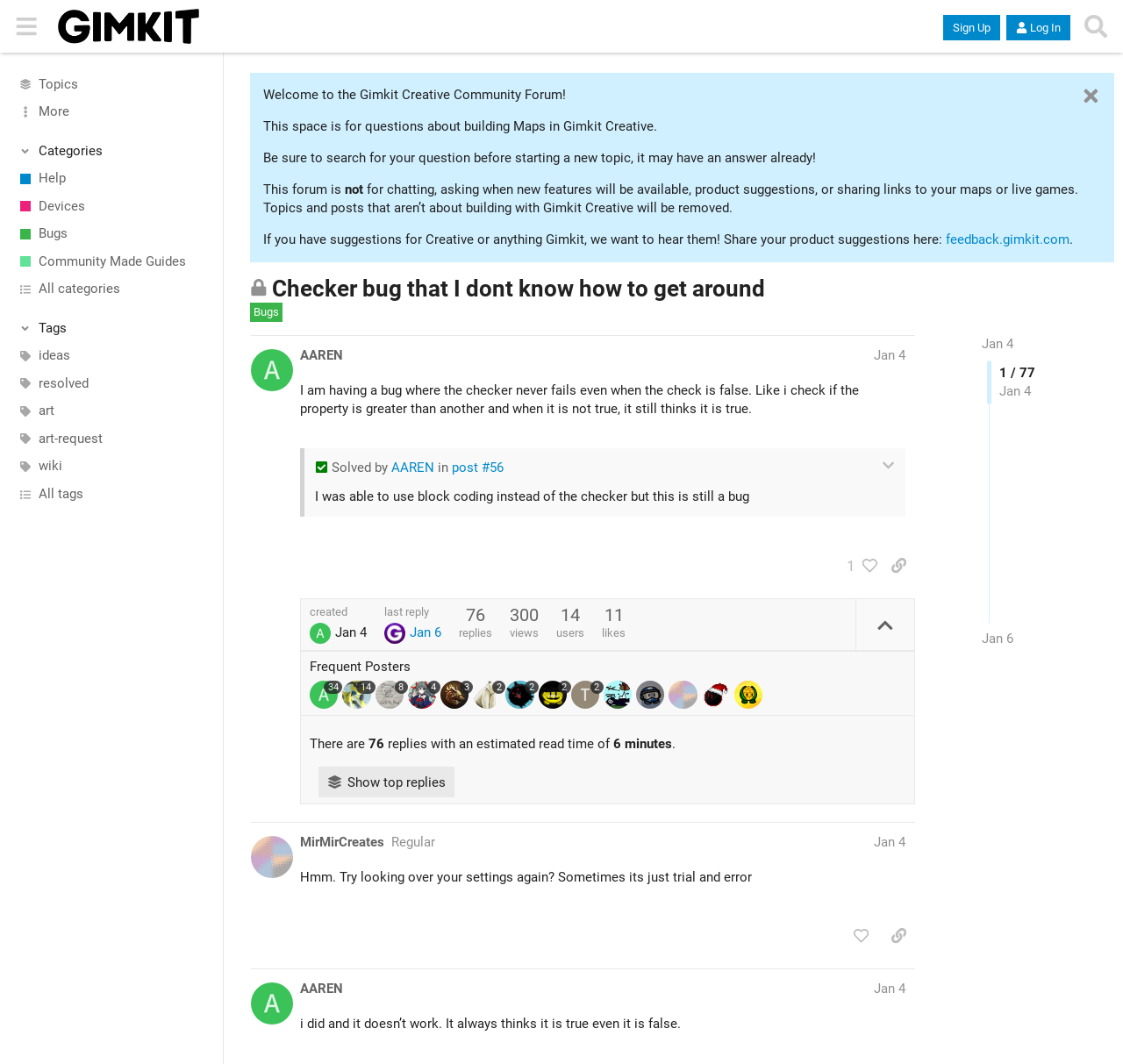How many replies are there in the current topic?
Provide an in-depth answer to the question, covering all aspects.

I found the answer by looking at the static text '76' next to the word 'replies' at the bottom of the topic post.